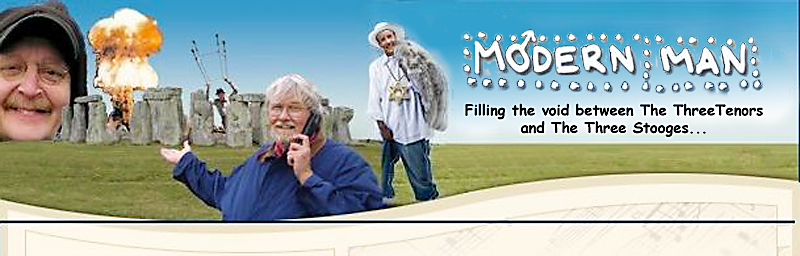Describe all the elements and aspects of the image comprehensively.

This whimsical image showcases the comedic trio known as "Modern Man," a group that humorously markets themselves as "filling the void between The Three Tenors and The Three Stooges." The backdrop features a playful illustration with Stonehenge and an explosive visual effect, enhancing the comedic vibe. In the foreground, the members exhibit their distinct personas: one man holds a microphone and gestures animatedly, another stands with a playful expression, and a third dons a festive outfit, all embodying a carefree spirit of entertainment. The illustration captures the essence of their humorous performances and playful interactions with the audience, inviting viewers into their unique blend of music, comedy, and camaraderie.